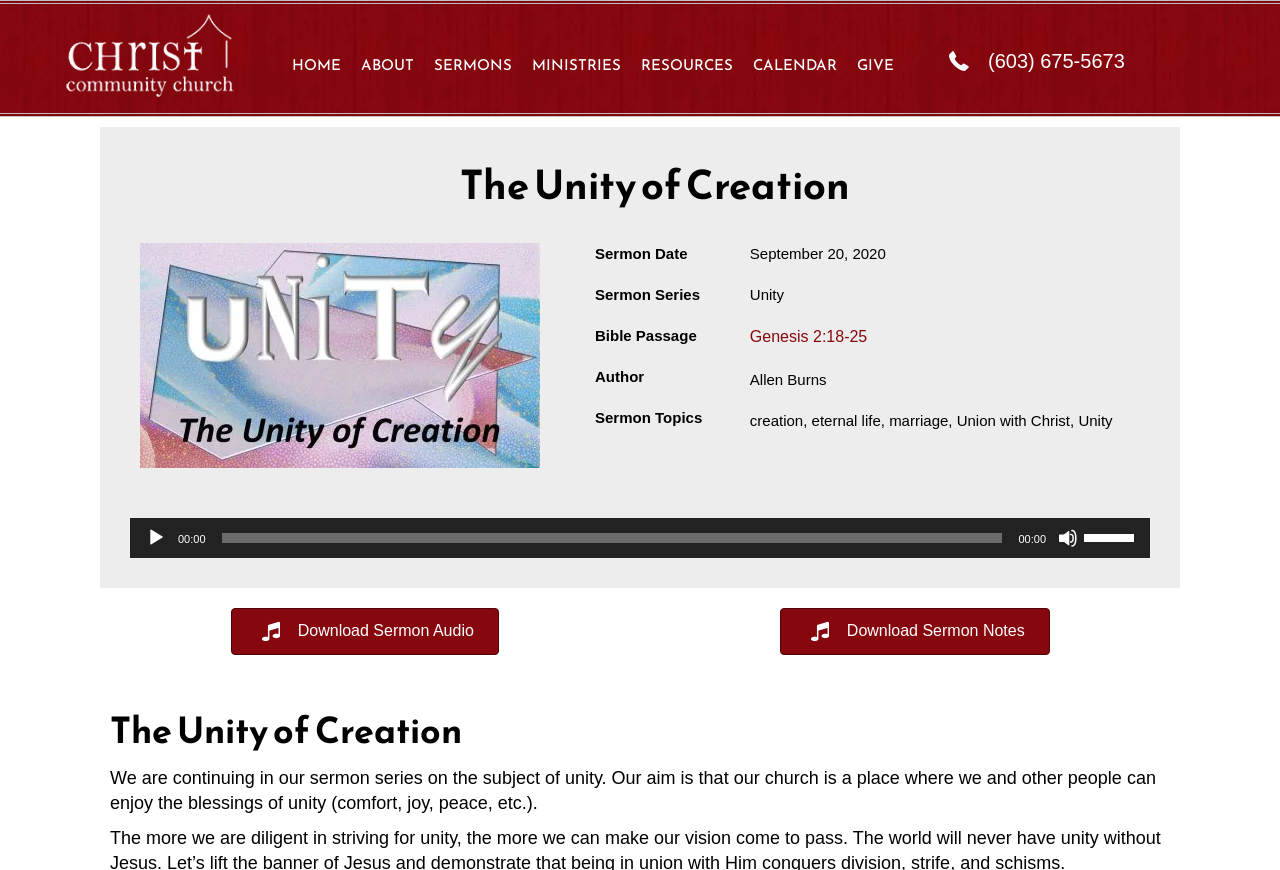What are the sermon topics of the sermon dated September 20, 2020?
Offer a detailed and full explanation in response to the question.

I found the sermon topics by looking at the heading elements on the webpage. Specifically, I found a heading element that says 'September 20, 2020' and another heading element right below it that lists the sermon topics as 'creation, eternal life, marriage, Union with Christ, Unity'.